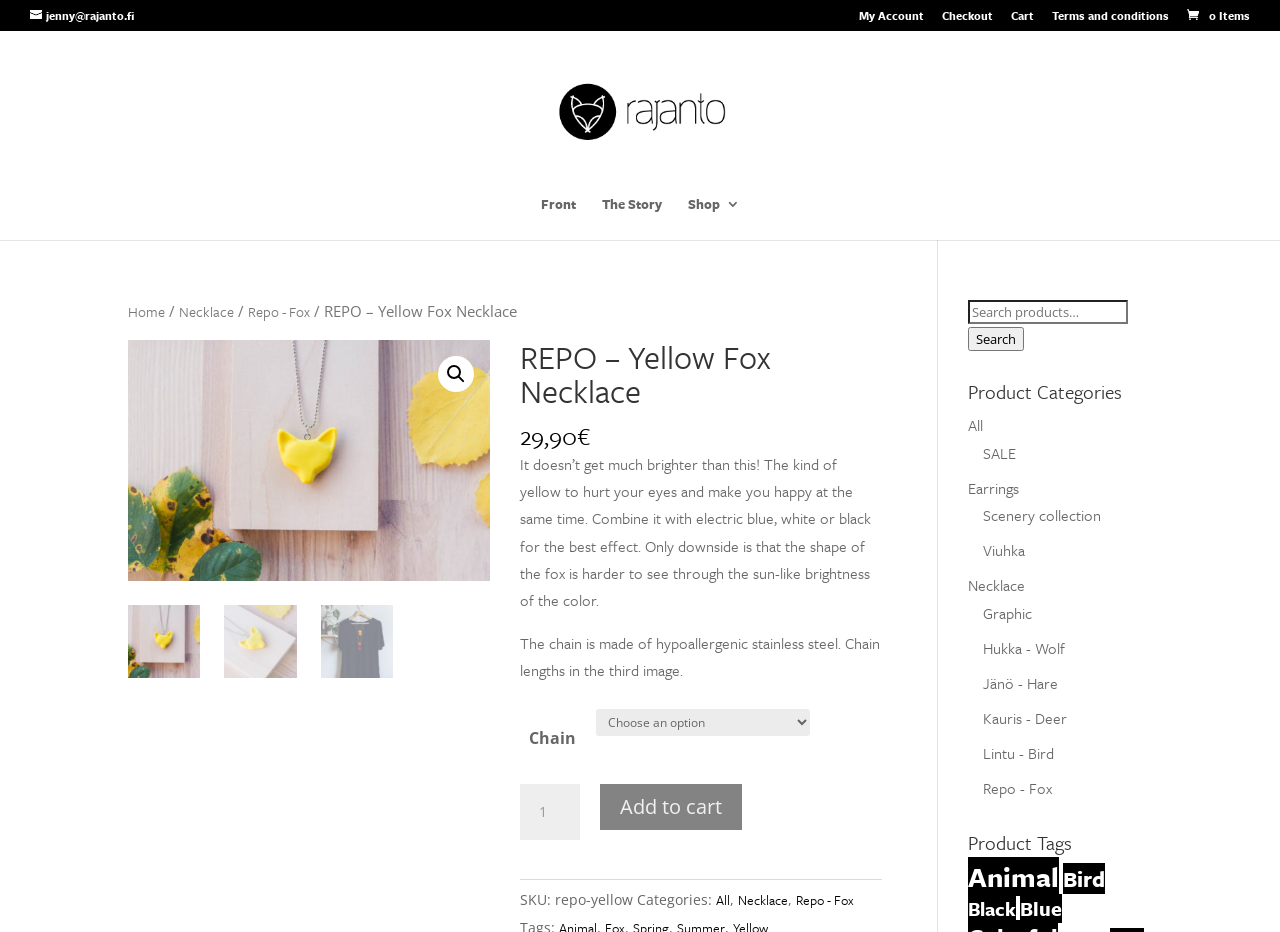Please provide a one-word or short phrase answer to the question:
How many product tags are listed?

6